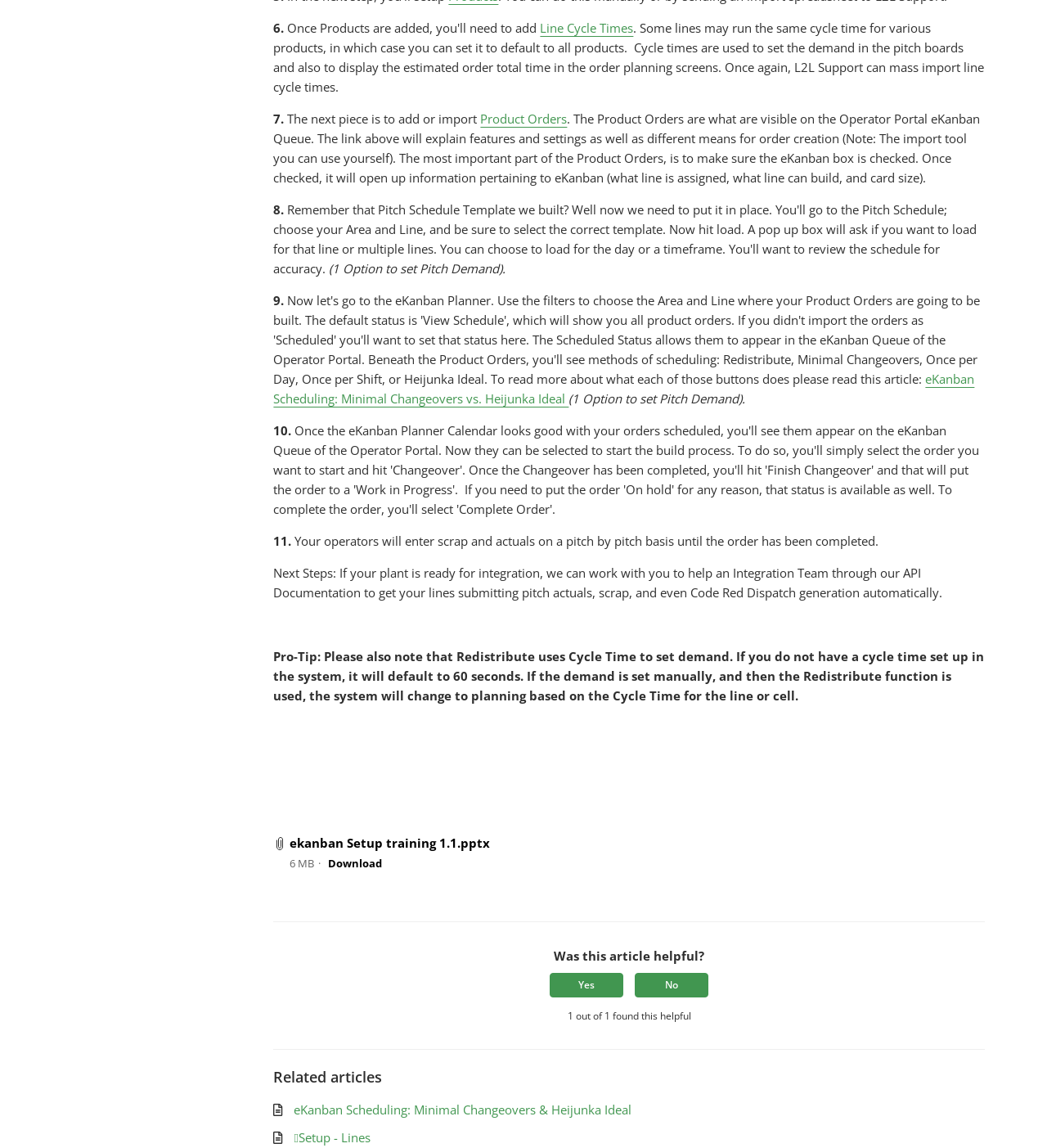What is the default cycle time if not set up? Refer to the image and provide a one-word or short phrase answer.

60 seconds